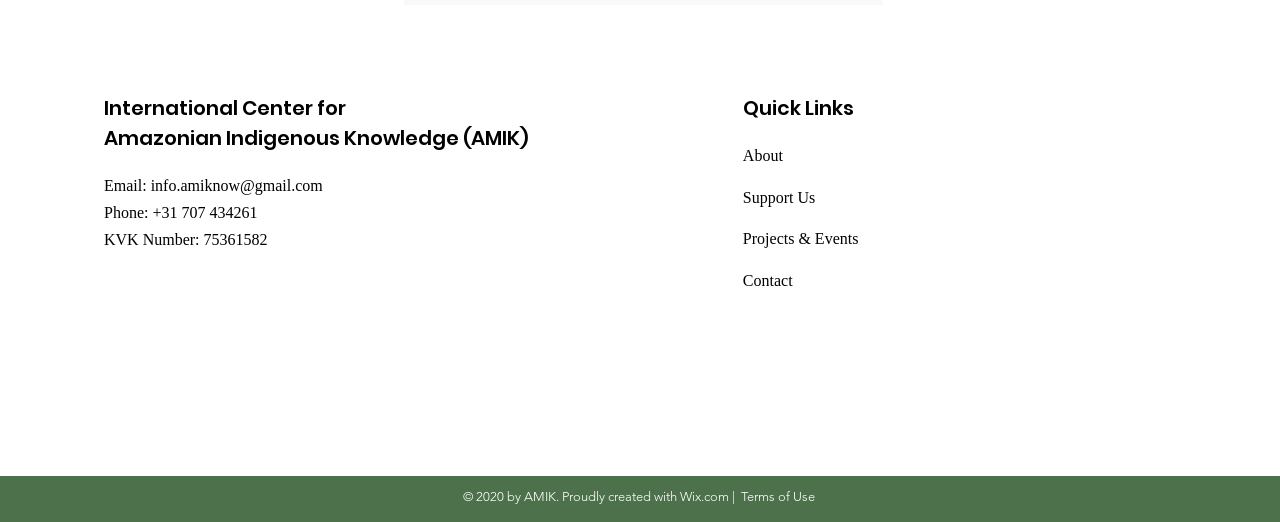Who created the website?
From the screenshot, provide a brief answer in one word or phrase.

Wix.com